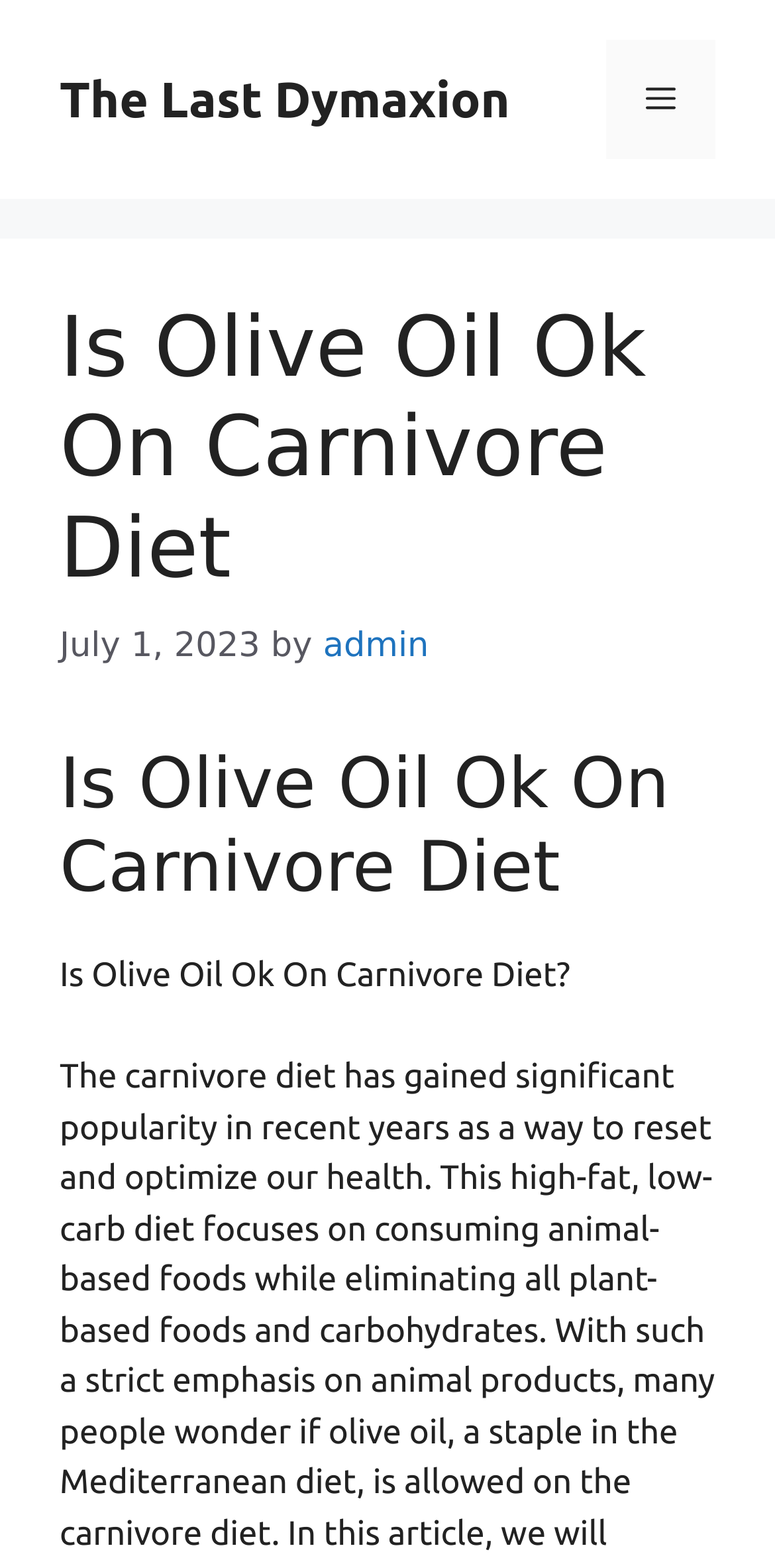Please answer the following question using a single word or phrase: 
What is the main topic of the article?

Olive Oil on Carnivore Diet